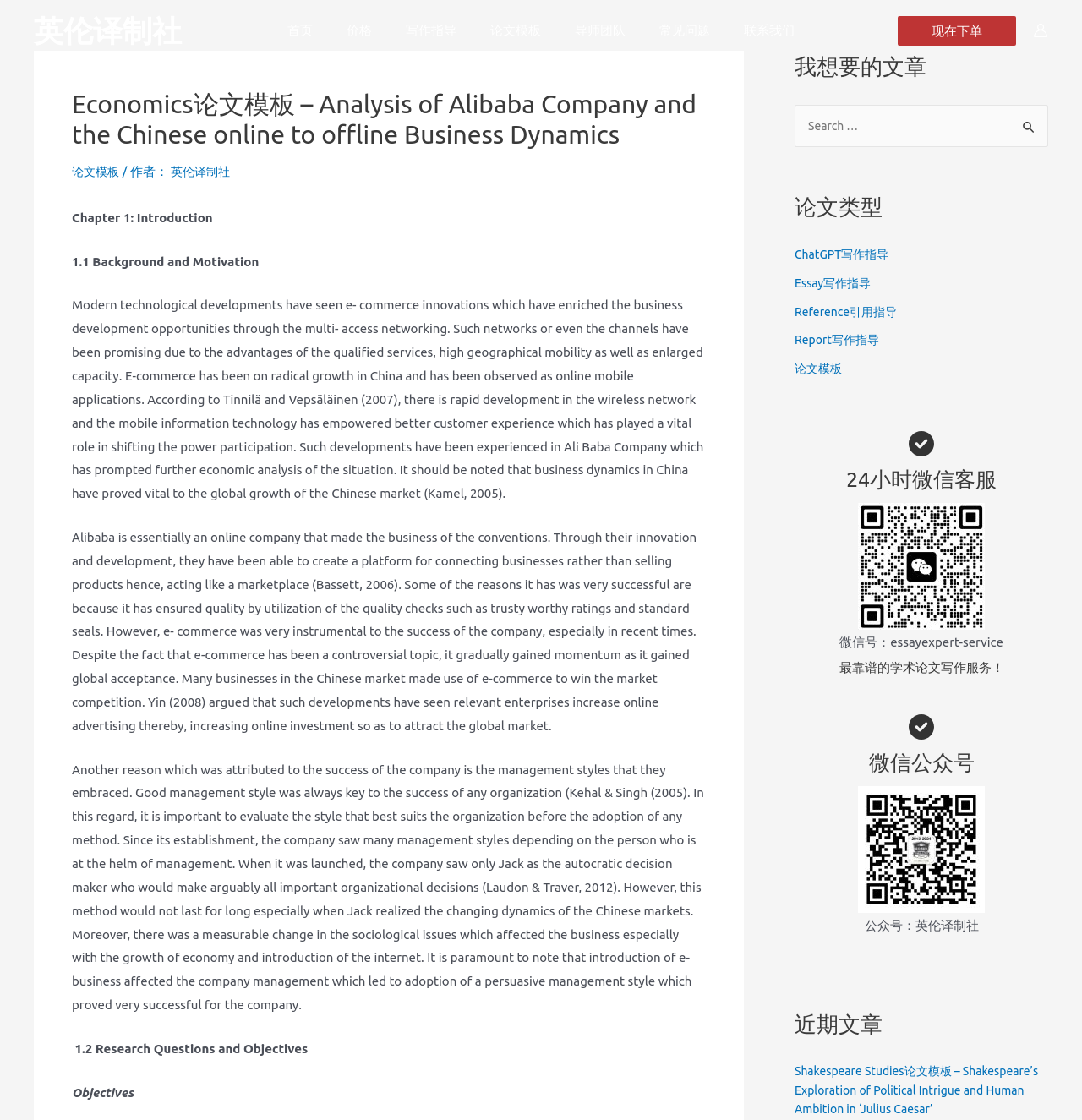Offer an extensive depiction of the webpage and its key elements.

This webpage is an academic paper template analysis of Alibaba Company and the Chinese online to offline business dynamics. At the top, there is a navigation menu with links to the homepage, prices, writing guides, paper templates, instructor teams, frequently asked questions, and contact information. Below the navigation menu, there is a prominent link to place an order now and an account icon link.

The main content of the webpage is divided into sections. The first section is a header with the title "Economics论文模板 – Analysis of Alibaba Company and the Chinese online to offline Business Dynamics" and links to the paper template and the author, 英伦译制社. Below the header, there are three paragraphs of text discussing the background and motivation of the research, the development of e-commerce in China, and the success of Alibaba Company.

The next section is a research question and objective section, followed by a search bar with a search button and a heading "我想要的文章" (I want an article). Below the search bar, there are three complementary sections. The first section has a heading "论文类型" (Paper Types) with links to different types of papers, such as ChatGPT writing guides, essay writing guides, and report writing guides. The second section has an image and a heading "24小时微信客服" (24-hour WeChat Customer Service) with a WeChat customer service QR code and a message "最靠谱的学术论文写作服务！" (The most reliable academic paper writing service!). The third section has a heading "微信公众号" (WeChat Public Account) with a WeChat public account QR code and a message "公众号：英伦译制社" (Public Account: 英伦译制社).

At the bottom of the webpage, there is a heading "近期文章" (Recent Articles), but no article list is provided.